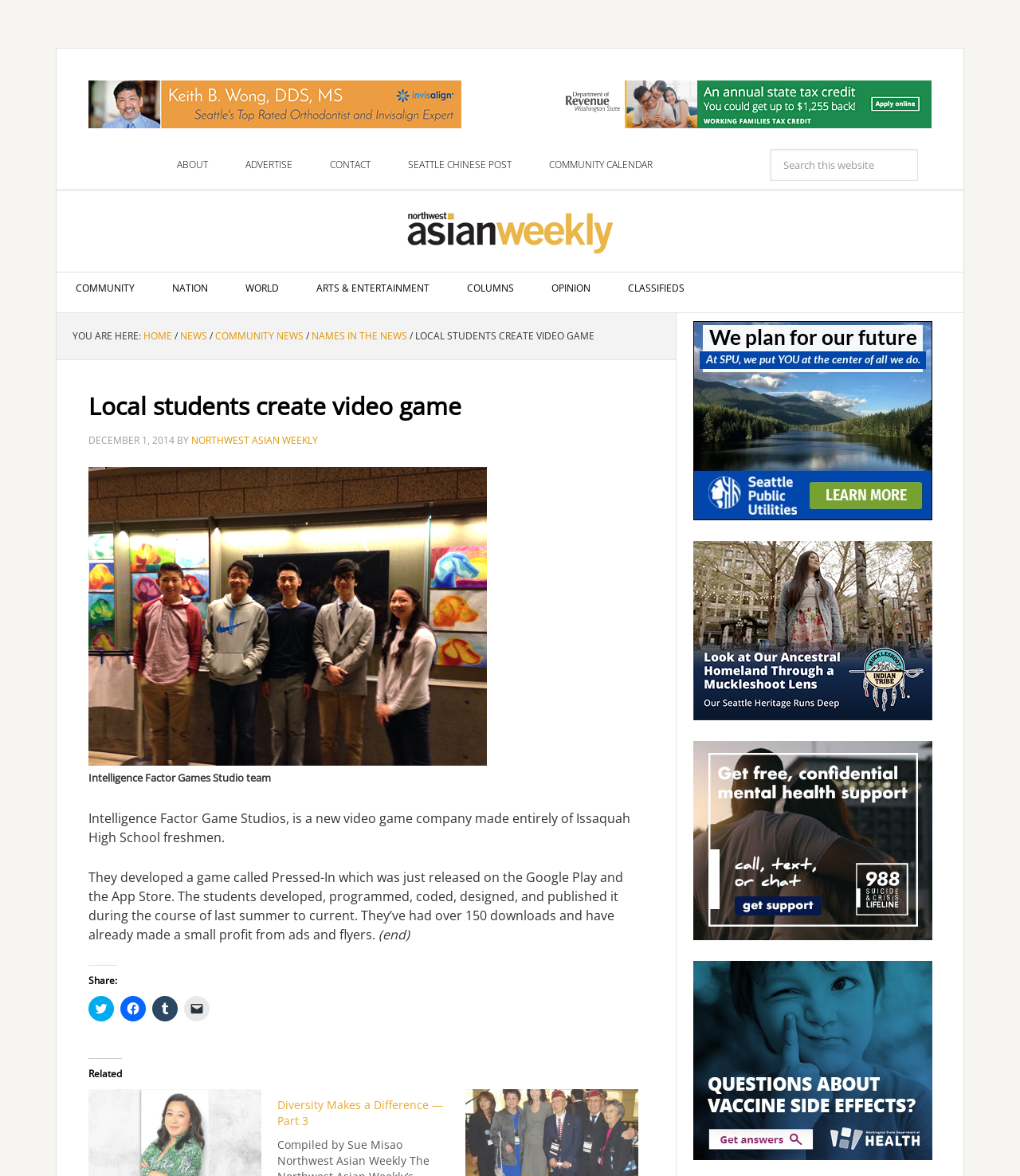Identify the bounding box coordinates of the clickable region to carry out the given instruction: "Search this website".

[0.755, 0.127, 0.9, 0.154]